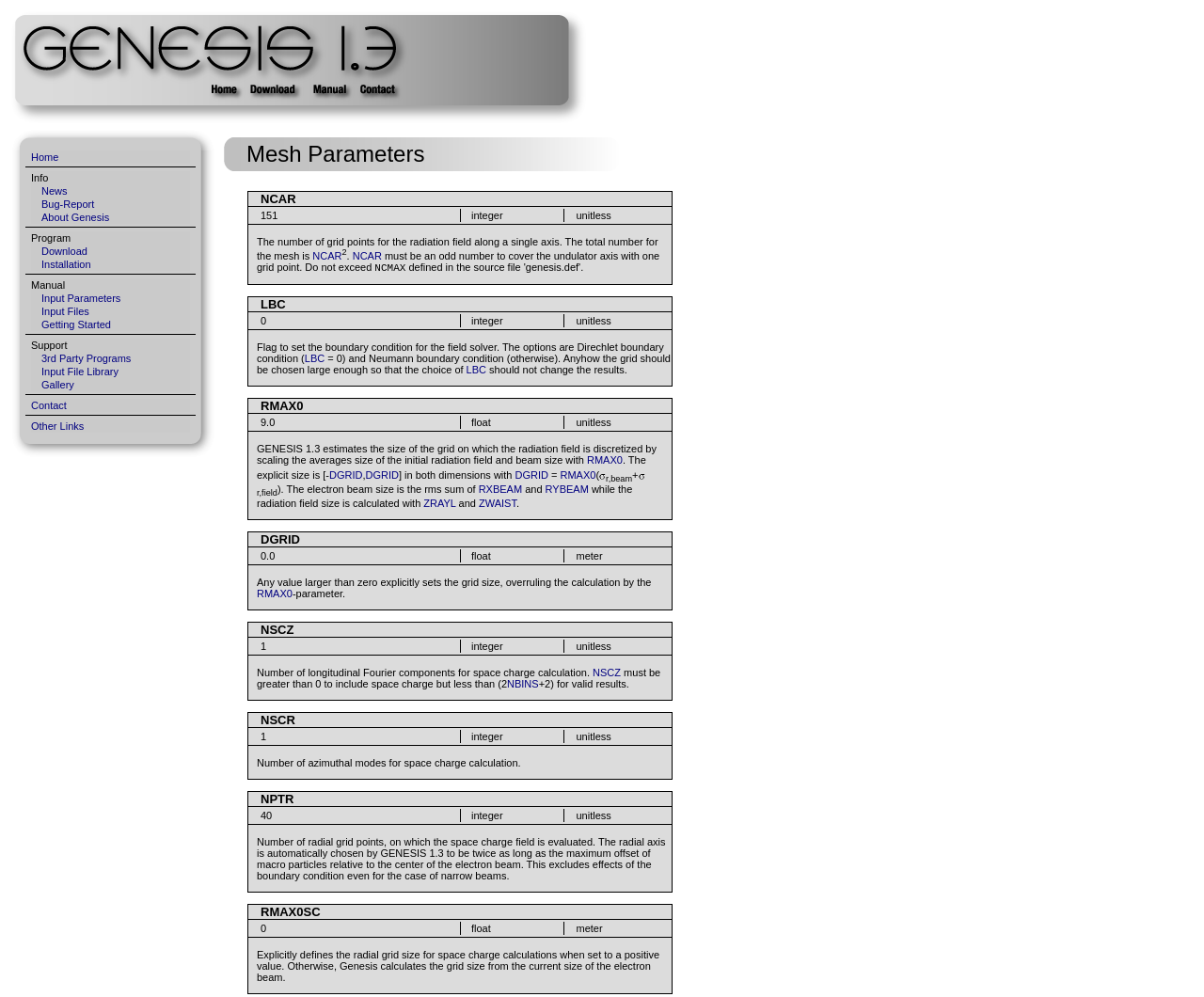How many links are there in the webpage?
Please provide a single word or phrase as your answer based on the image.

9